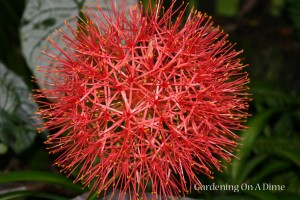What is the mood evoked by the artwork?
Please answer the question as detailed as possible.

The caption suggests that the artwork reflects a moment of tranquil appreciation for nature's artistry, implying that the mood evoked by the artwork is one of serenity and calmness.